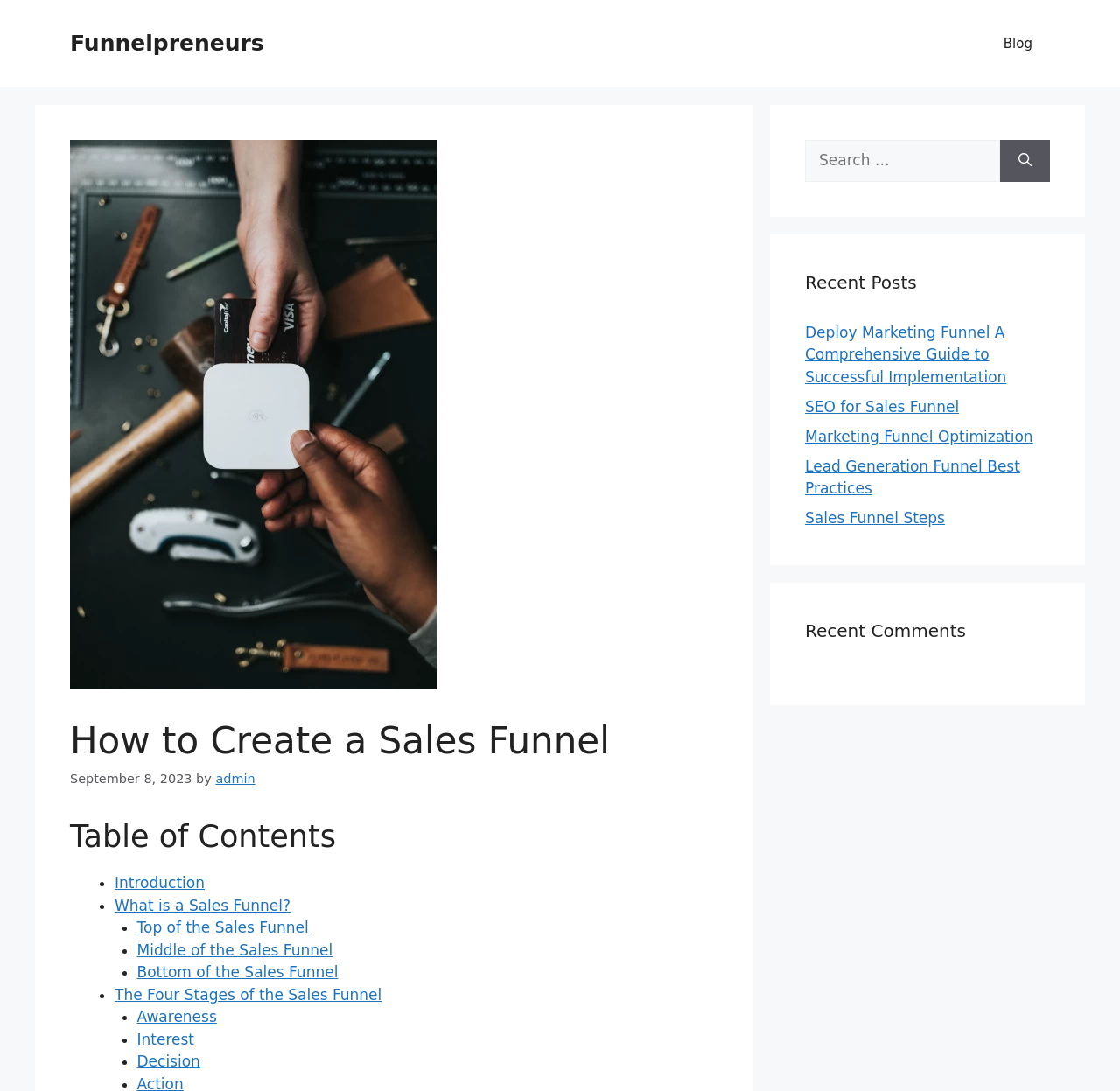Please specify the bounding box coordinates for the clickable region that will help you carry out the instruction: "Read the blog post 'Deploy Marketing Funnel A Comprehensive Guide to Successful Implementation'".

[0.719, 0.296, 0.899, 0.353]